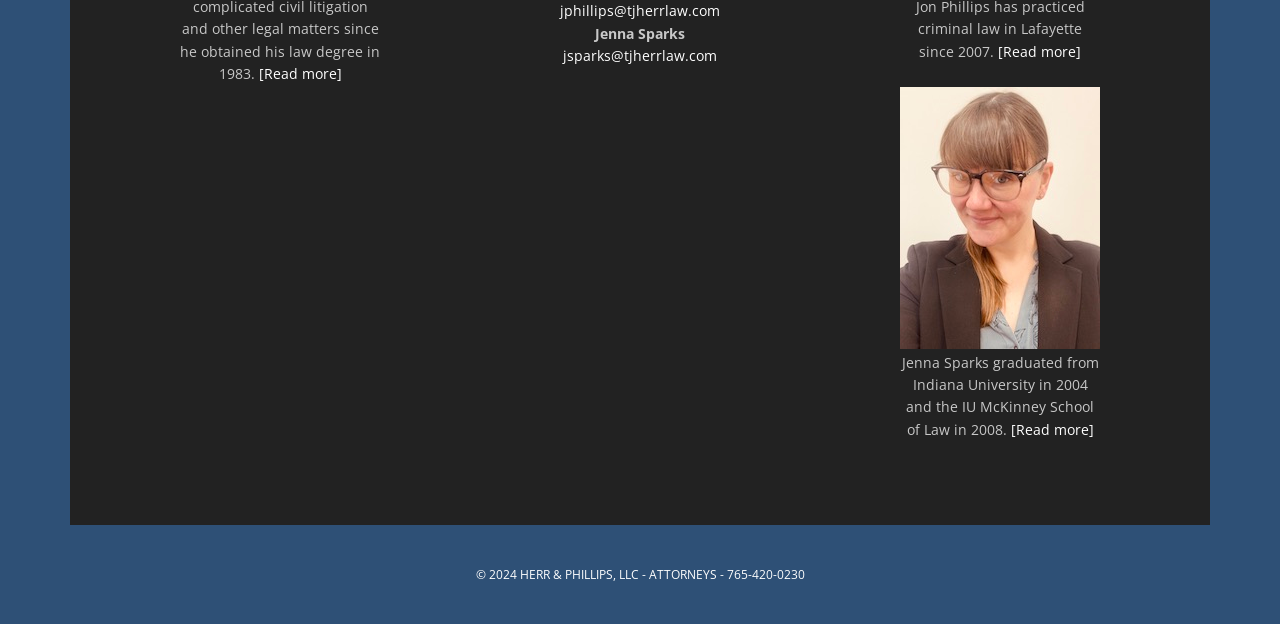Please provide the bounding box coordinates for the element that needs to be clicked to perform the instruction: "Click the 'Building Life Muscles' link". The coordinates must consist of four float numbers between 0 and 1, formatted as [left, top, right, bottom].

None